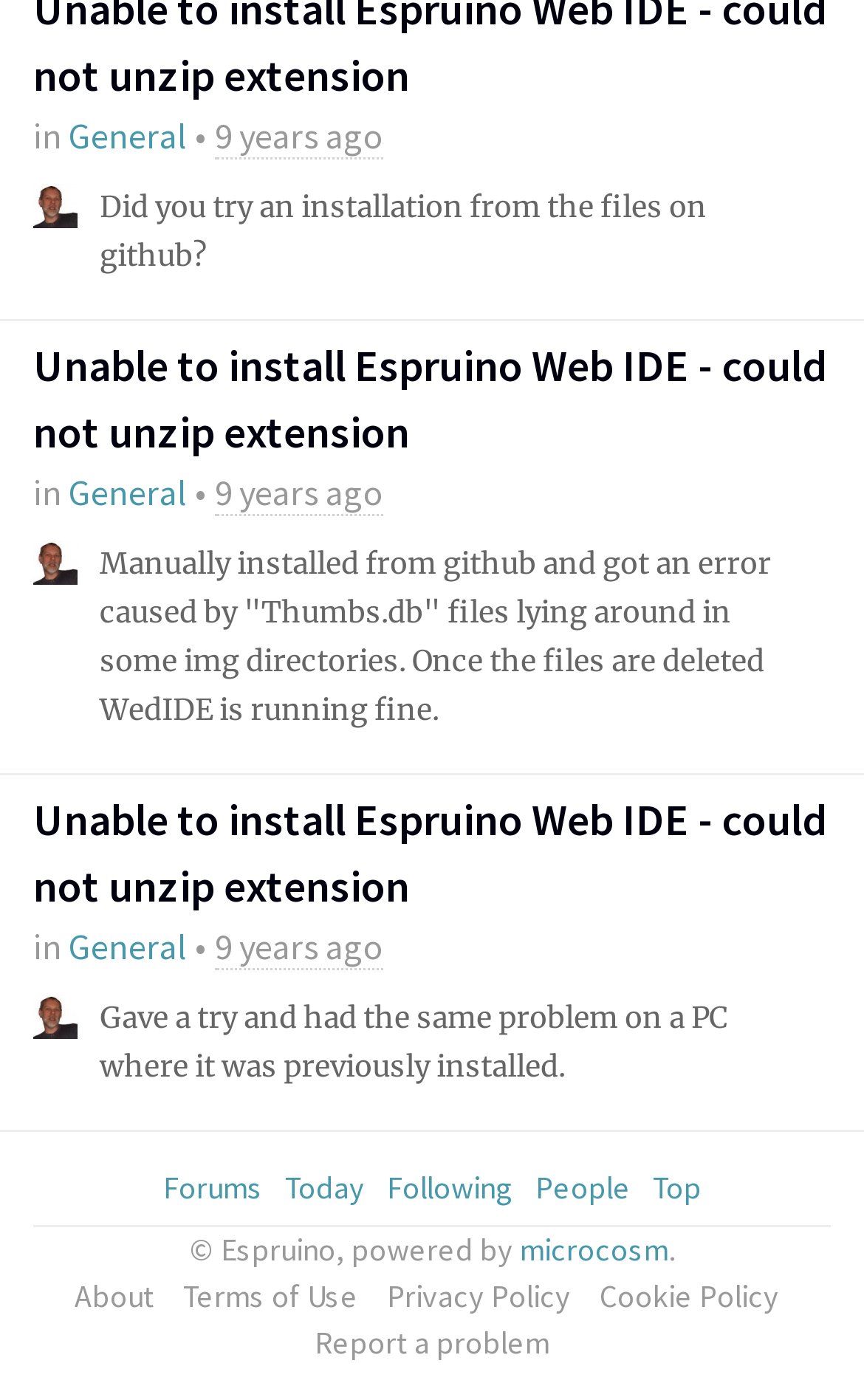Determine the bounding box coordinates of the clickable element to complete this instruction: "Click on the 'Forums' link". Provide the coordinates in the format of four float numbers between 0 and 1, [left, top, right, bottom].

[0.188, 0.834, 0.304, 0.862]